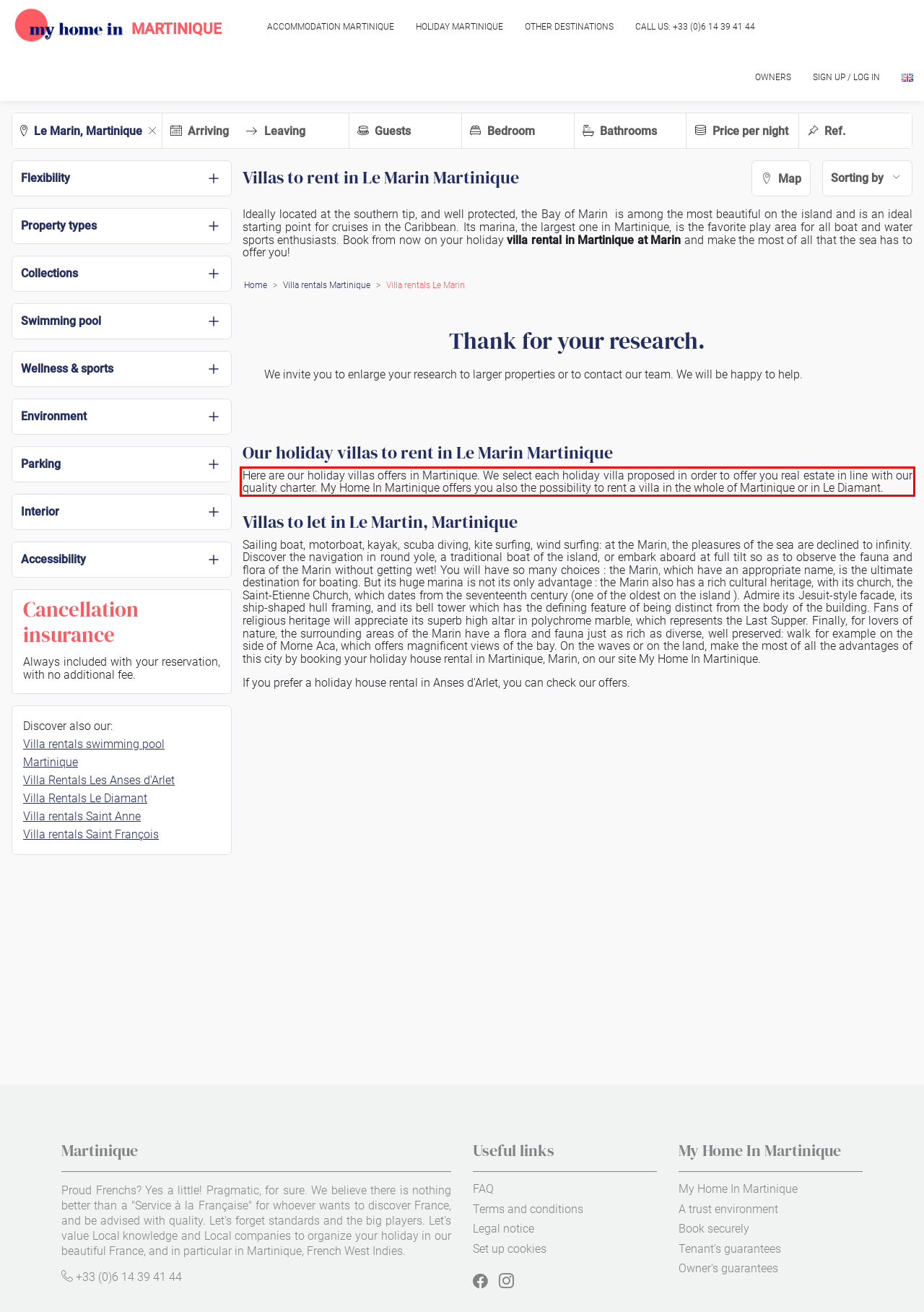Observe the screenshot of the webpage, locate the red bounding box, and extract the text content within it.

Here are our holiday villas offers in Martinique. We select each holiday villa proposed in order to offer you real estate in line with our quality charter. My Home In Martinique offers you also the possibility to rent a villa in the whole of Martinique or in Le Diamant.